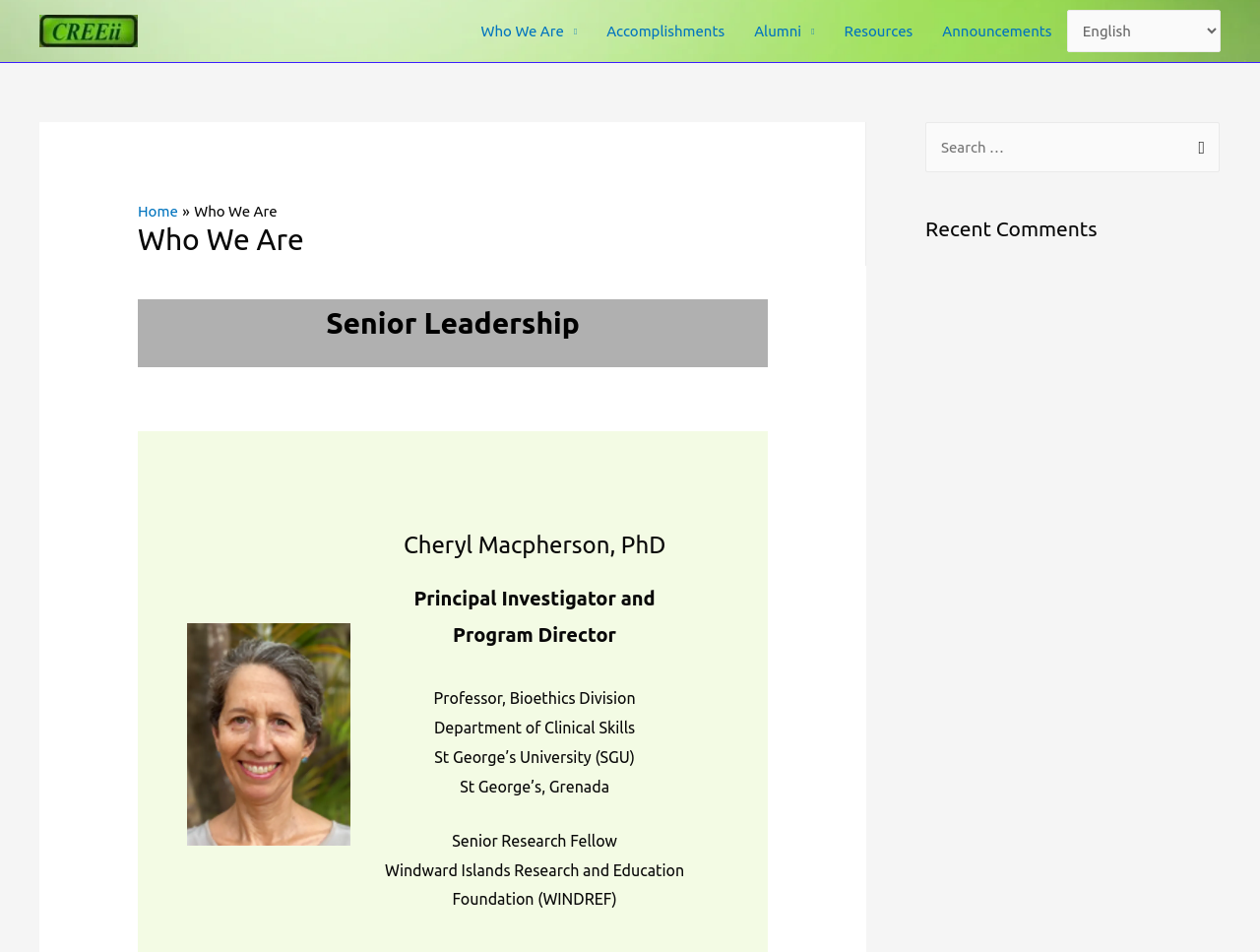What is the name of the Principal Investigator and Program Director?
Provide a detailed and extensive answer to the question.

I found the answer by looking at the heading 'Who We Are' and then the subheading 'Senior Leadership'. Under this section, I found a figure and a heading 'Cheryl Macpherson, PhD' which is followed by the description 'Principal Investigator and Program Director'.